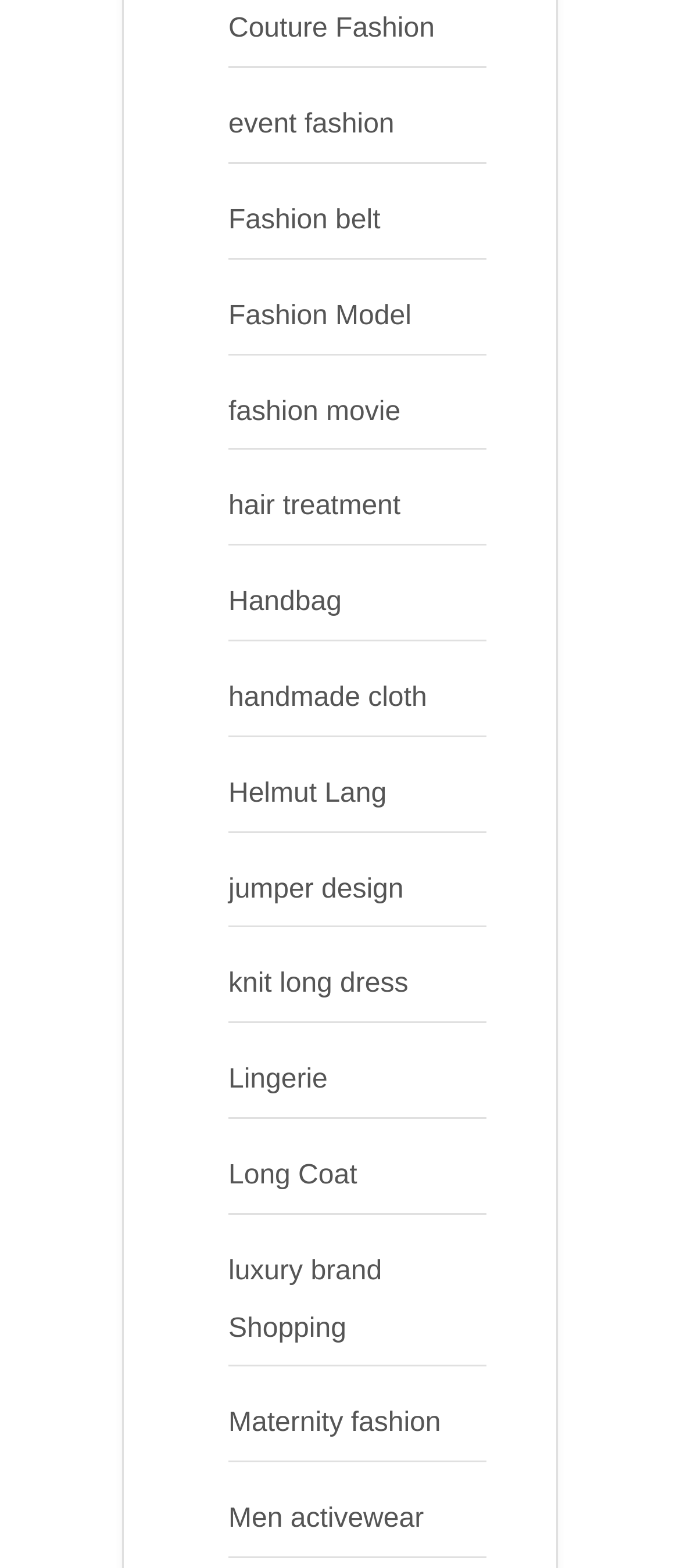Bounding box coordinates should be provided in the format (top-left x, top-left y, bottom-right x, bottom-right y) with all values between 0 and 1. Identify the bounding box for this UI element: 1 Comment

None